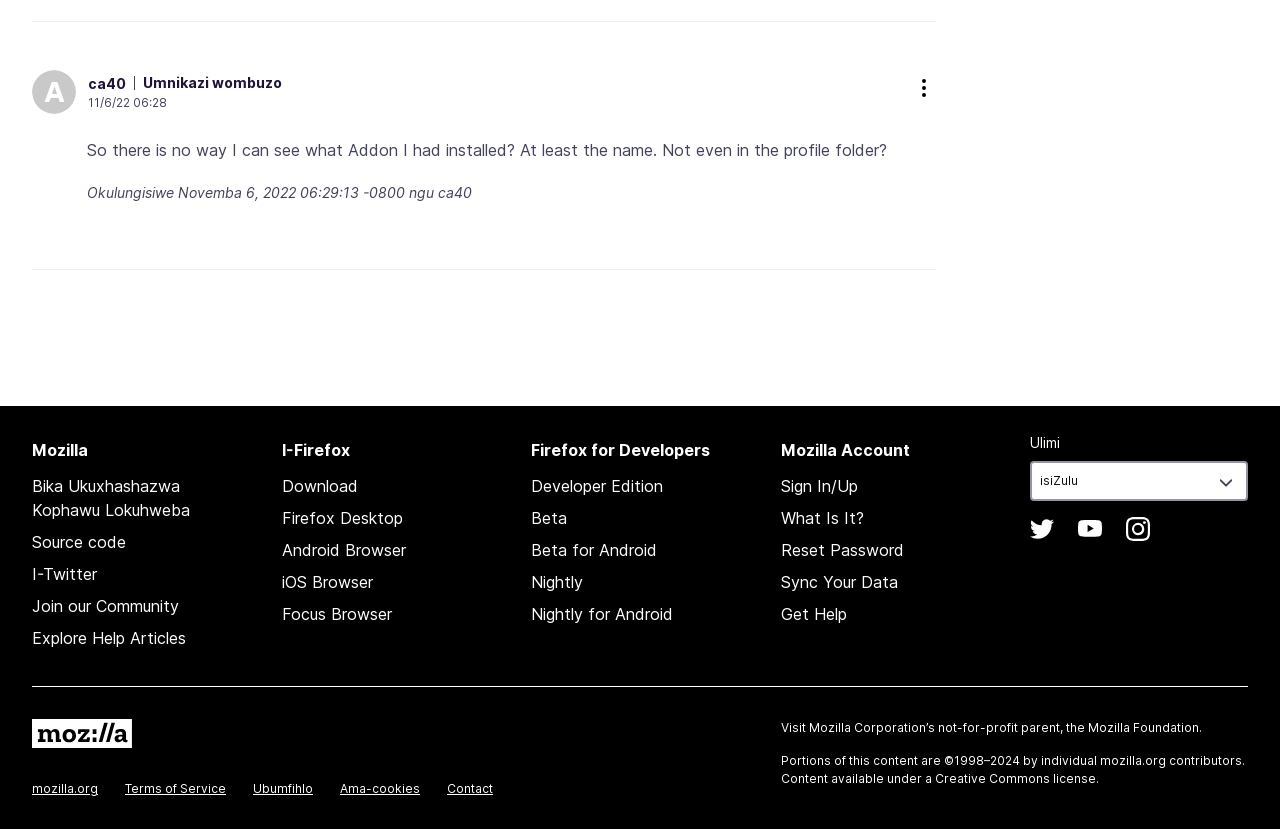Please mark the clickable region by giving the bounding box coordinates needed to complete this instruction: "Click the 'more options' button".

[0.712, 0.092, 0.731, 0.121]